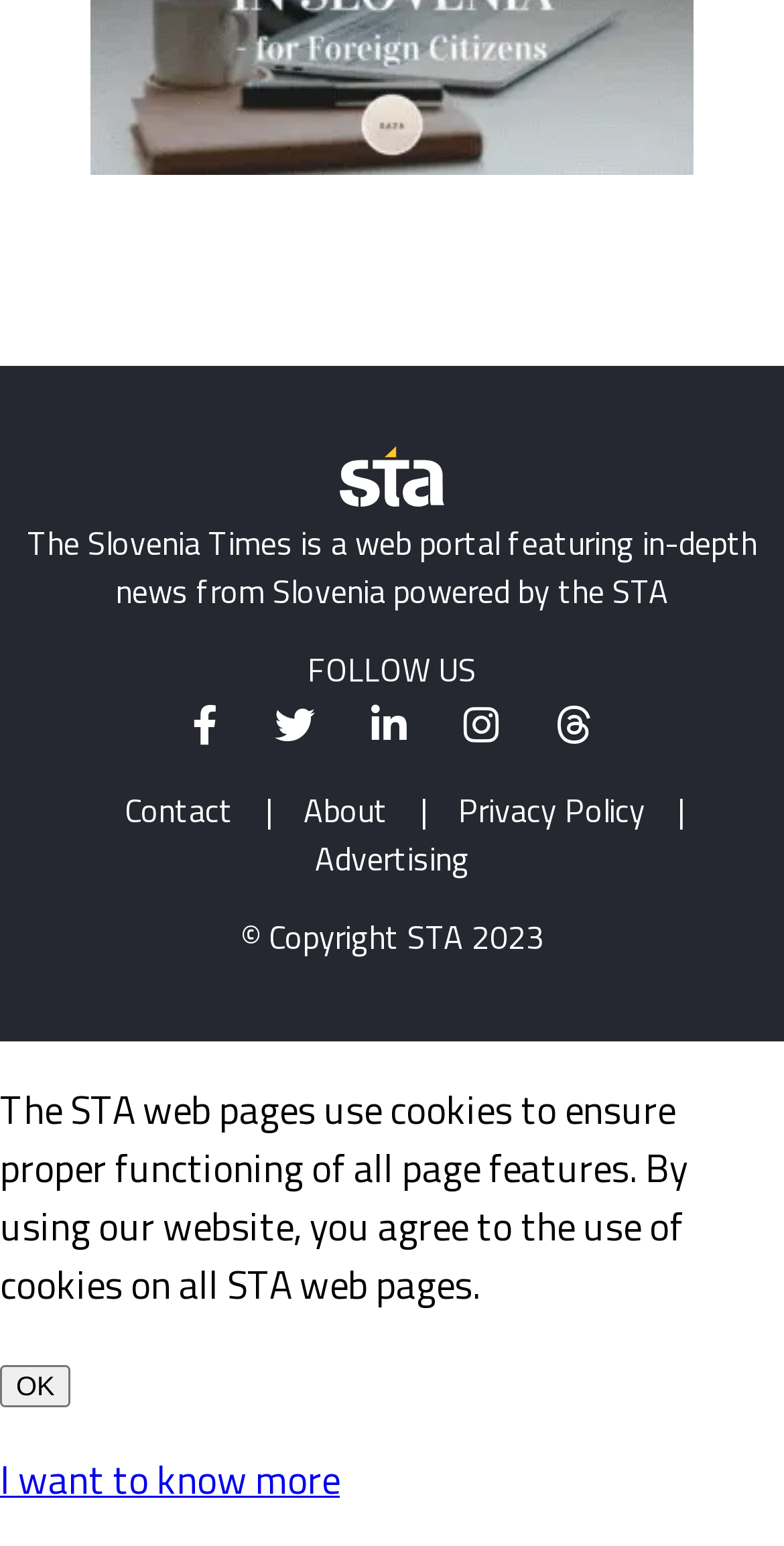Identify the bounding box of the UI element that matches this description: "Privacy Policy".

[0.554, 0.508, 0.854, 0.54]